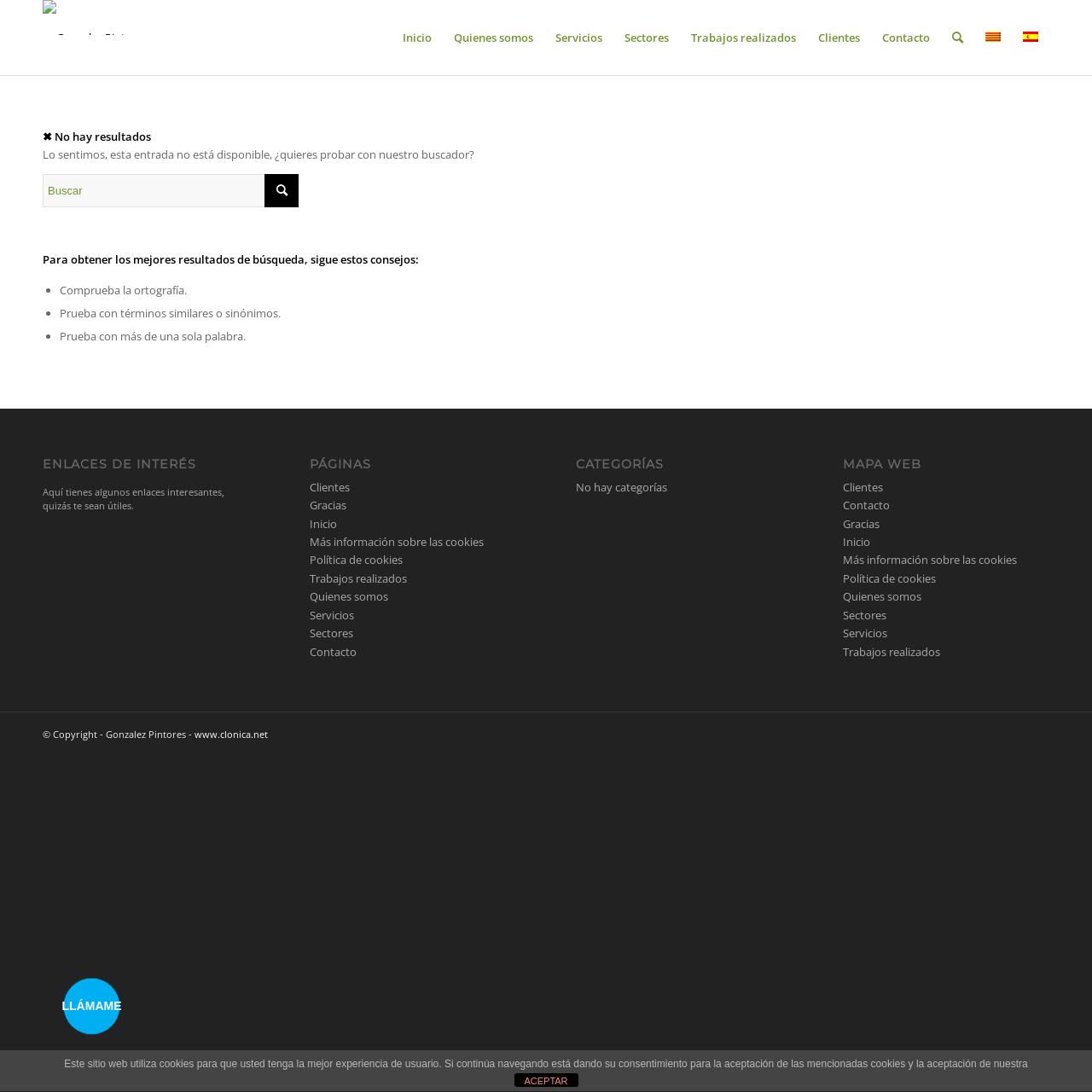Please determine the bounding box coordinates of the area that needs to be clicked to complete this task: 'Switch to Español'. The coordinates must be four float numbers between 0 and 1, formatted as [left, top, right, bottom].

[0.927, 0.0, 0.961, 0.069]